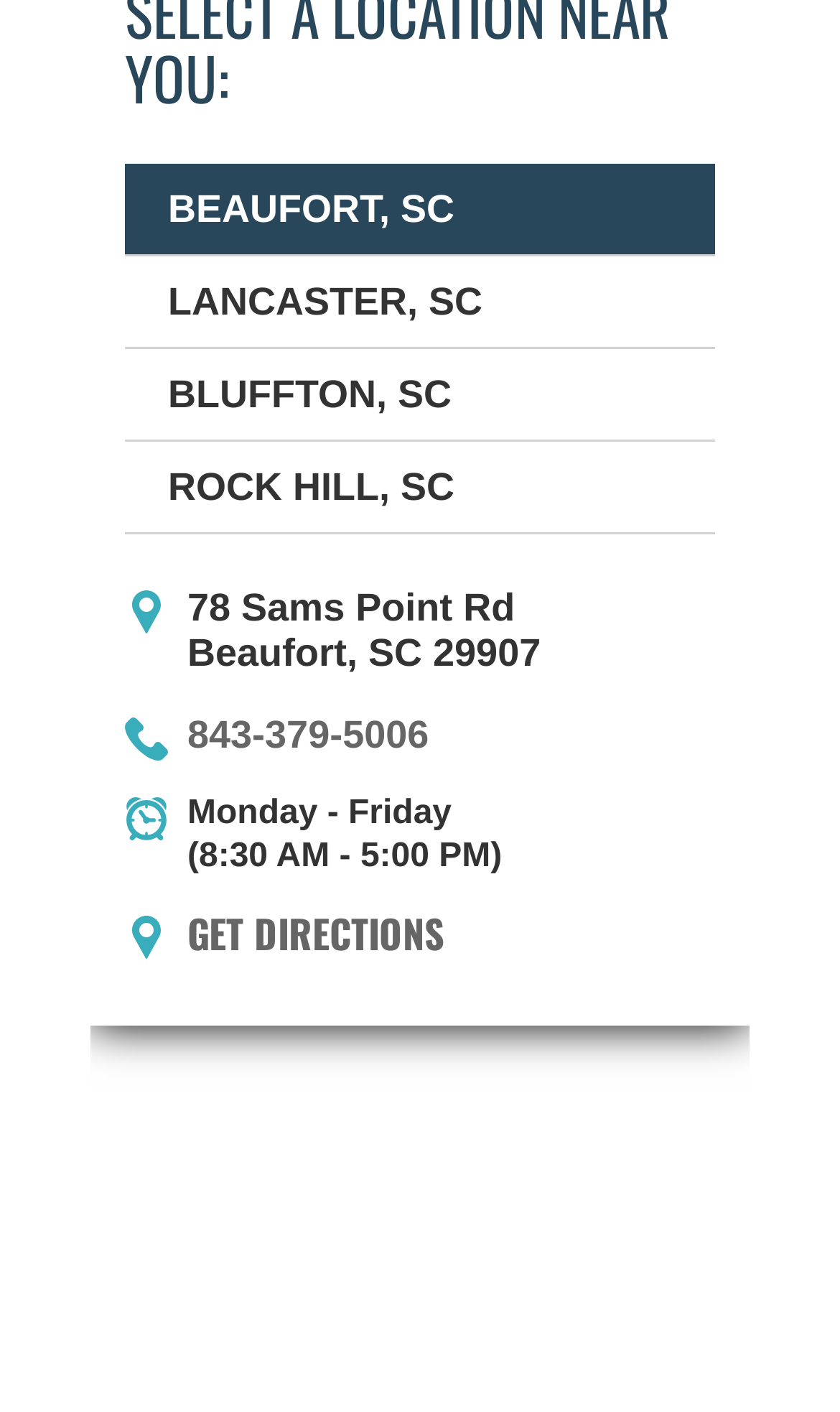Pinpoint the bounding box coordinates of the element that must be clicked to accomplish the following instruction: "Click the phone number (843) 341-9418". The coordinates should be in the format of four float numbers between 0 and 1, i.e., [left, top, right, bottom].

[0.223, 0.436, 0.539, 0.466]